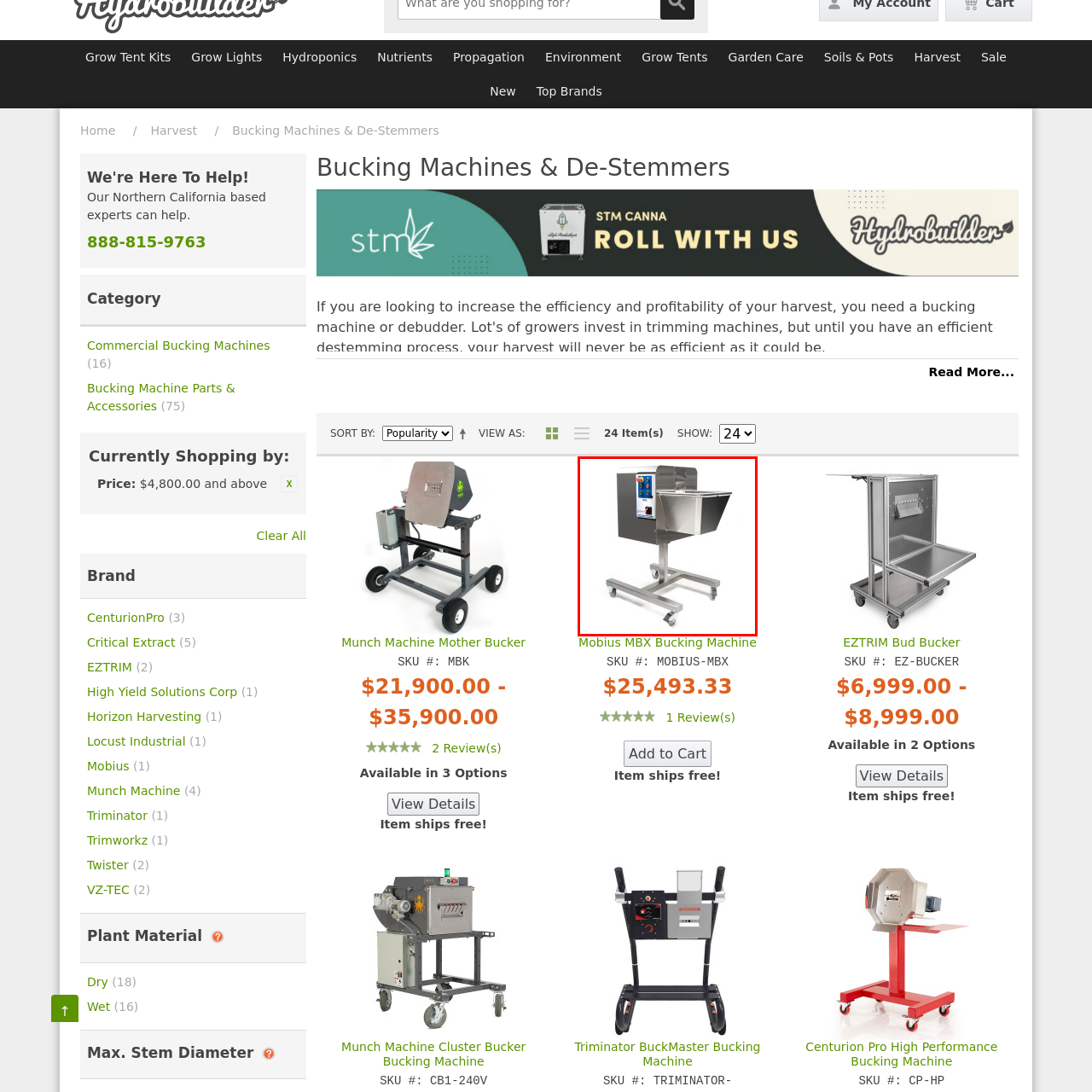Observe the image inside the red bounding box and answer briefly using a single word or phrase: What is the purpose of the sloped bowl in the machine?

Quick processing of plant materials